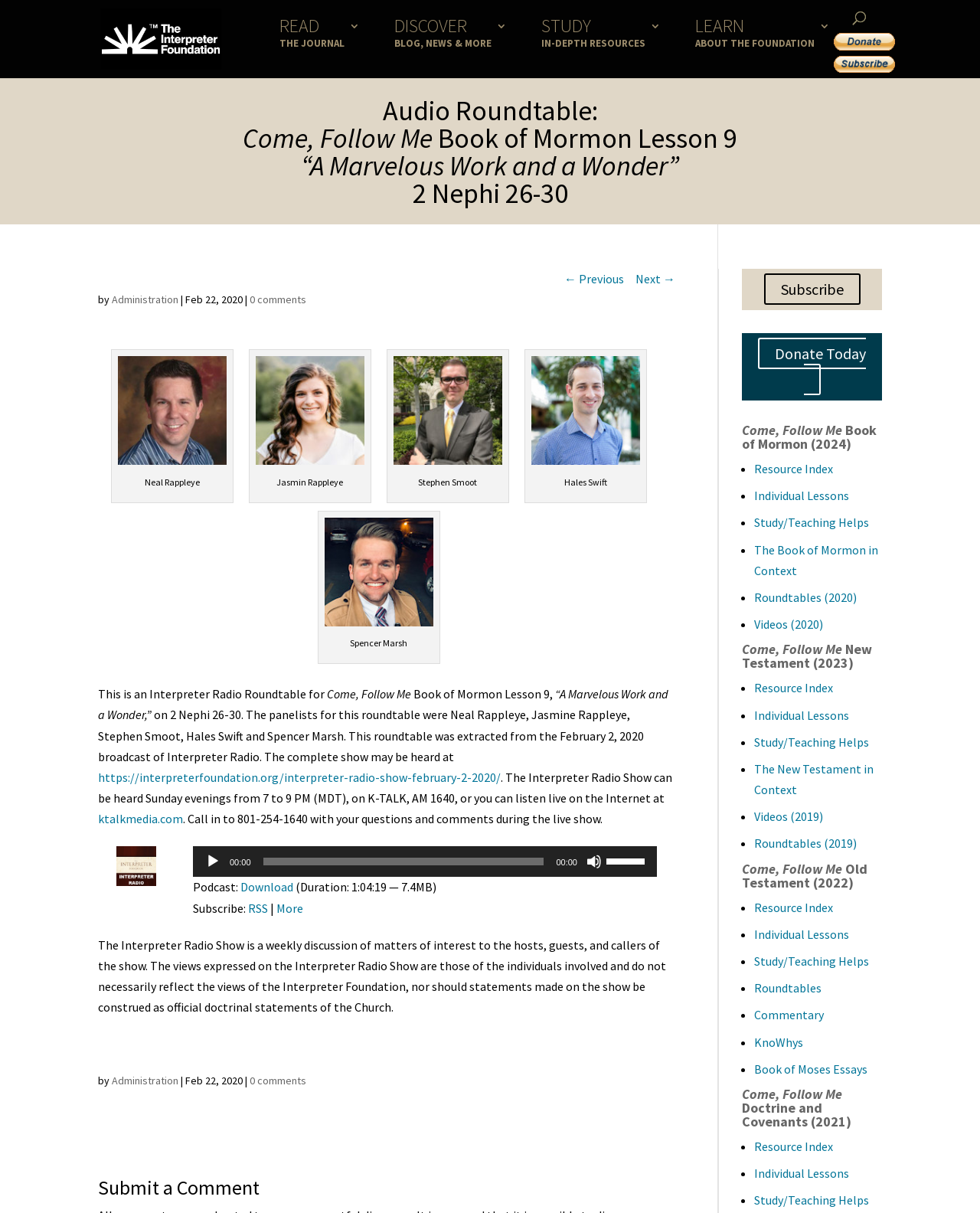Identify the coordinates of the bounding box for the element described below: "Resource Index". Return the coordinates as four float numbers between 0 and 1: [left, top, right, bottom].

[0.77, 0.742, 0.85, 0.754]